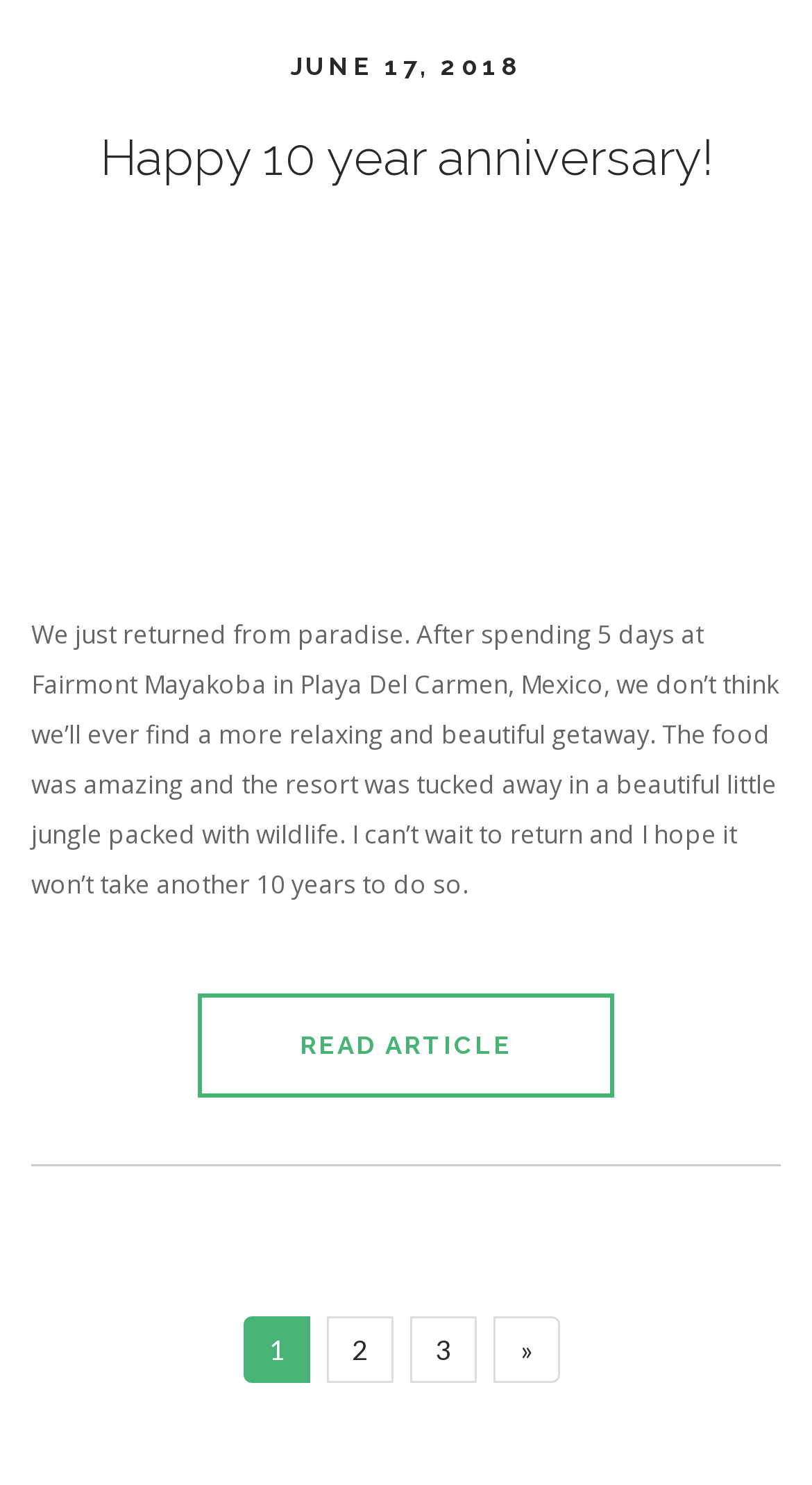With reference to the image, please provide a detailed answer to the following question: What is the anniversary being celebrated?

The question can be answered by looking at the heading 'Happy 10 year anniversary!' which is a prominent element on the webpage, indicating that the webpage is about celebrating a 10 year anniversary.